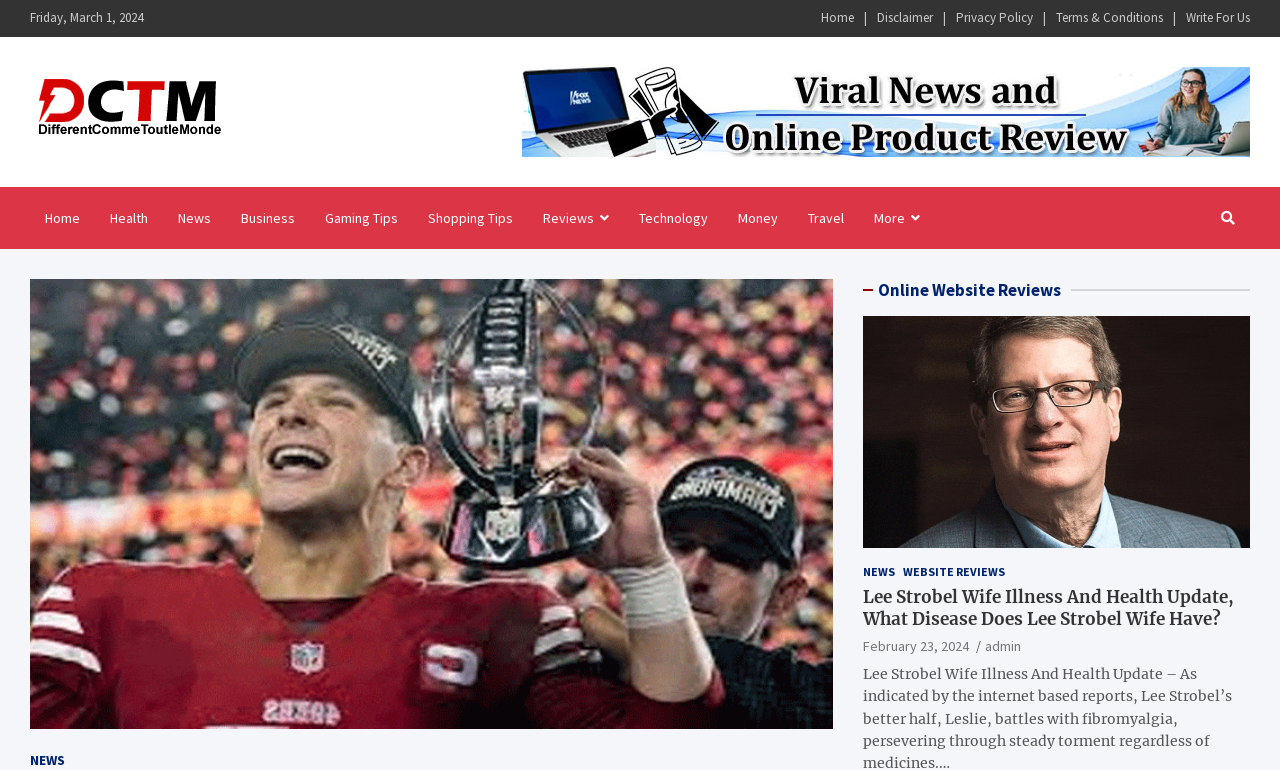Please answer the following question using a single word or phrase: 
What is the logo of the website?

differentcommetoutlemonde Header Logo